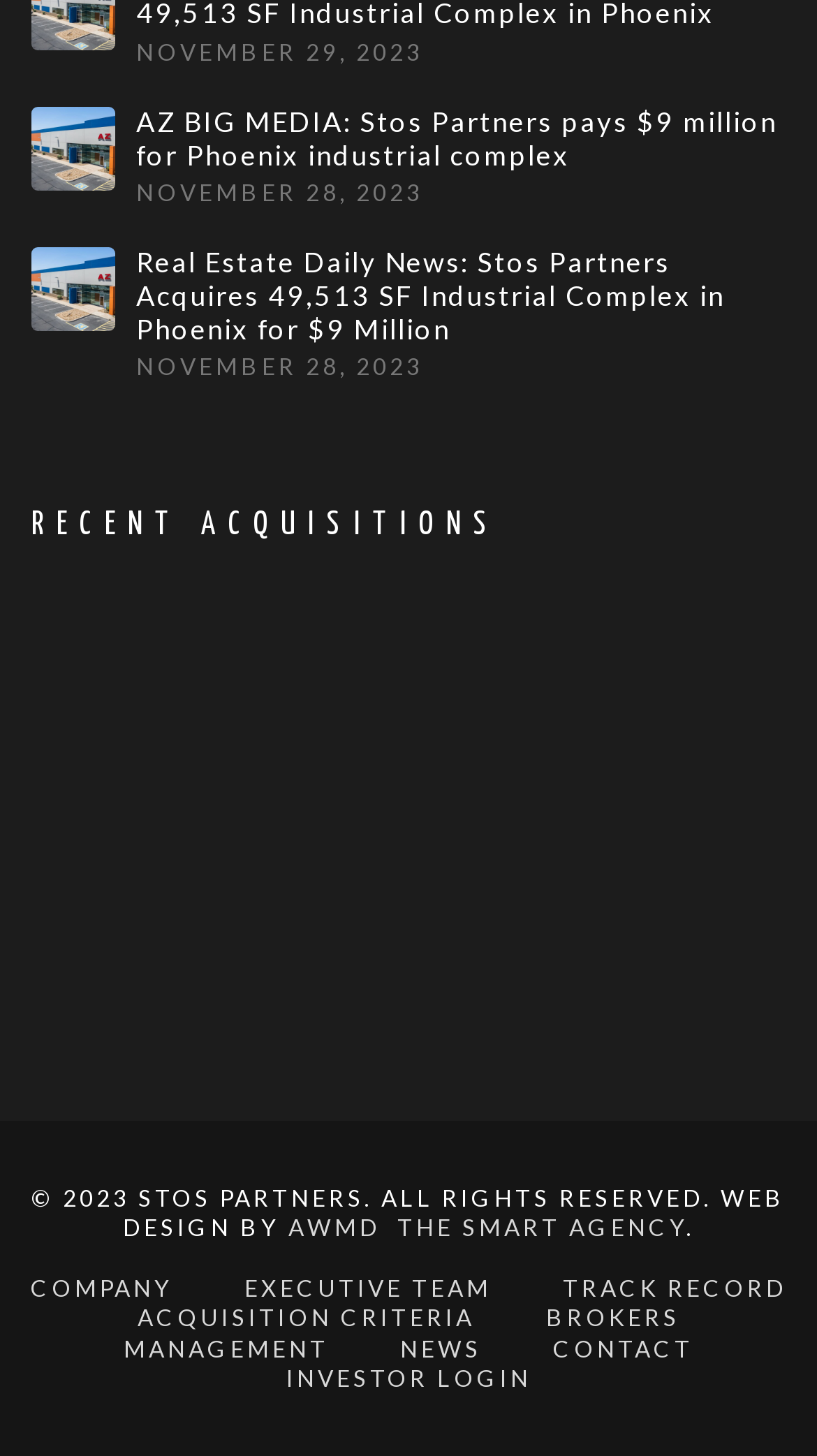Can you identify the bounding box coordinates of the clickable region needed to carry out this instruction: 'Read news about Stos Partners paying 9 million for Phoenix industrial complex'? The coordinates should be four float numbers within the range of 0 to 1, stated as [left, top, right, bottom].

[0.038, 0.073, 0.141, 0.131]